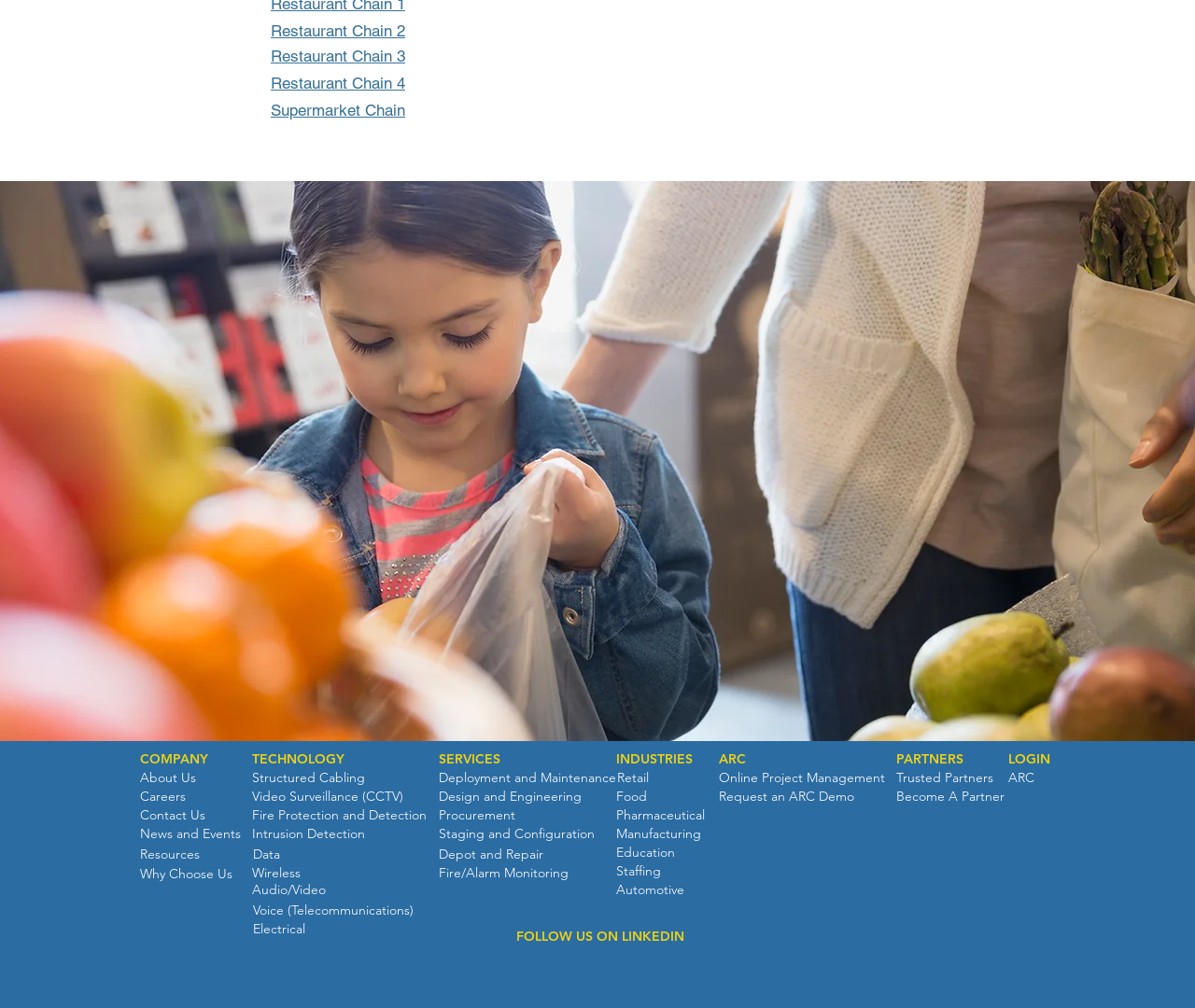What is the first link under the INDUSTRIES category?
Look at the webpage screenshot and answer the question with a detailed explanation.

I analyzed the INDUSTRIES category and found its first link, which is 'Retail'.